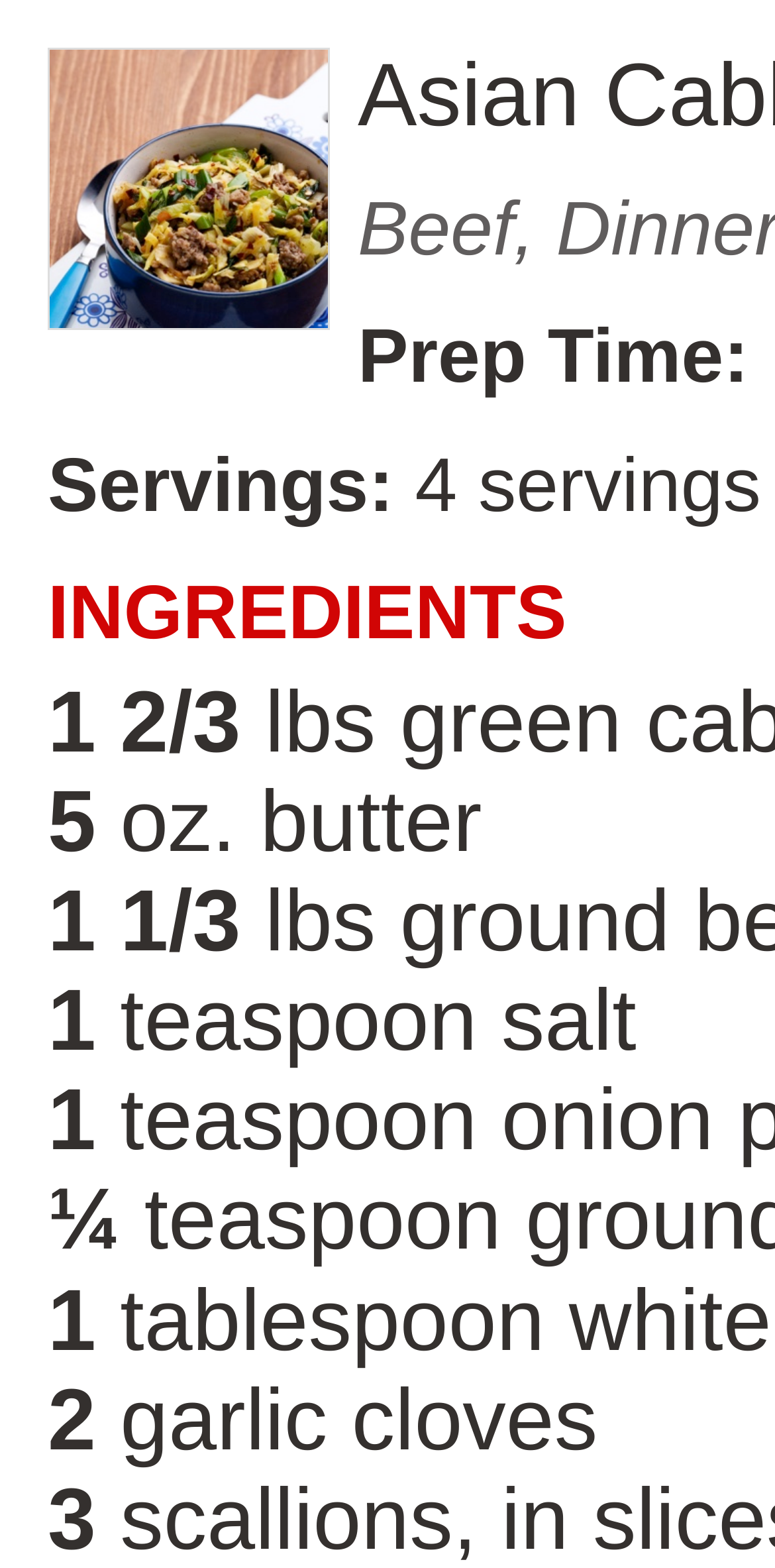Answer the question below with a single word or a brief phrase: 
What is the amount of butter required for this recipe?

1 2/3 oz